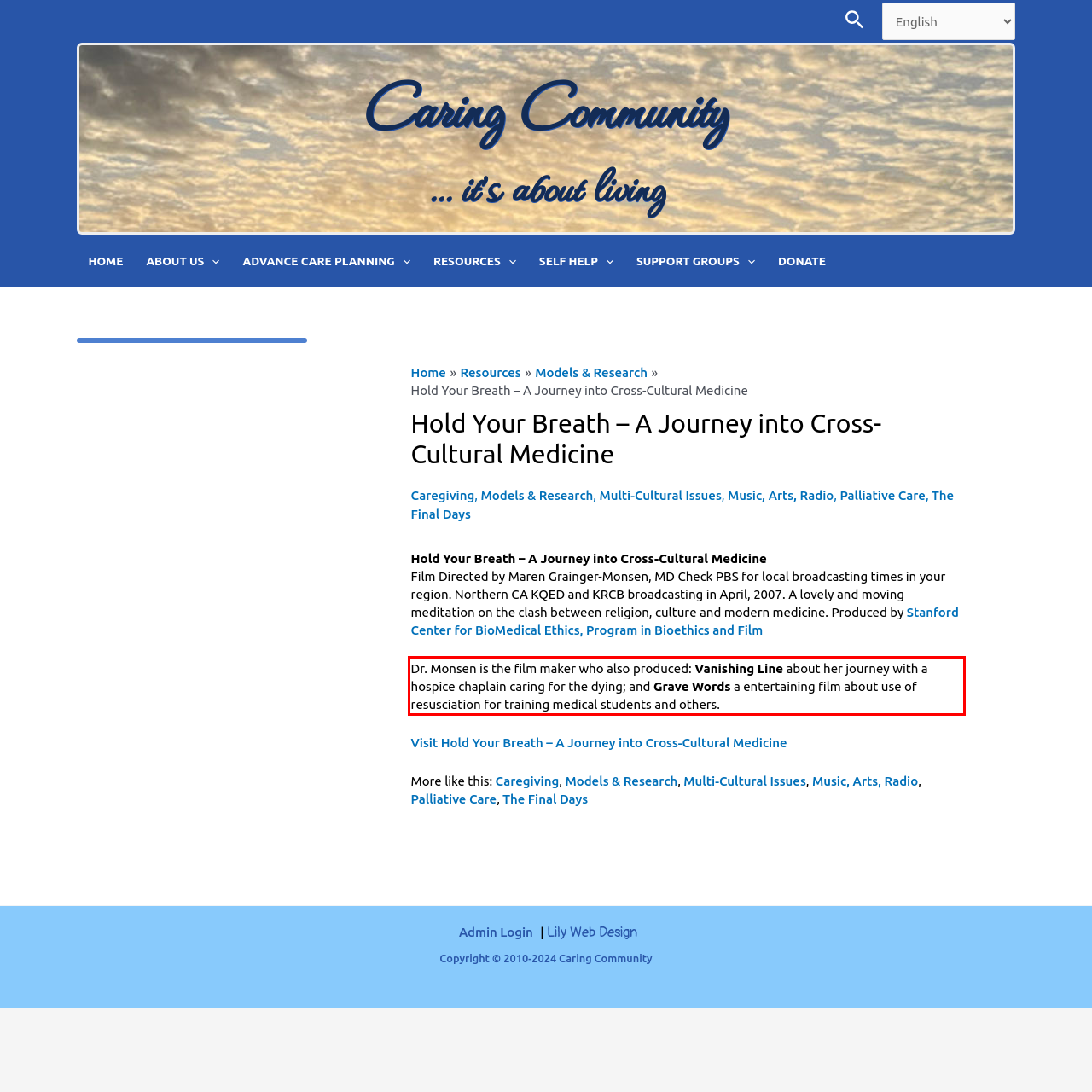You are presented with a webpage screenshot featuring a red bounding box. Perform OCR on the text inside the red bounding box and extract the content.

Dr. Monsen is the film maker who also produced: Vanishing Line about her journey with a hospice chaplain caring for the dying; and Grave Words a entertaining film about use of resusciation for training medical students and others.